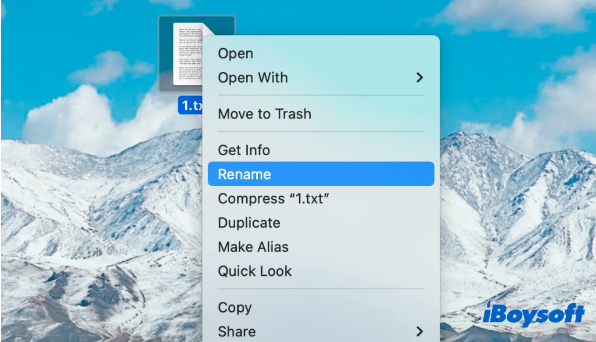Generate an in-depth description of the image you see.

The image depicts a Mac computer desktop featuring a pop-up context menu. This menu appears upon right-clicking a file named "1.txt" represented by a document icon. The menu offers various options for file management, prominently highlighting the "Rename" option in blue, indicating that it's the selected action. Other options include "Open," "Open With," "Move to Trash," "Get Info," and others, which allow users to perform actions on the file. The serene backdrop of snow-capped mountains creates a calming atmosphere, enhancing the focus on the file management interface. This illustration is foundational for users looking to efficiently rename files within the Finder or on their desktop, showcasing a straightforward approach to file organization on Mac systems.